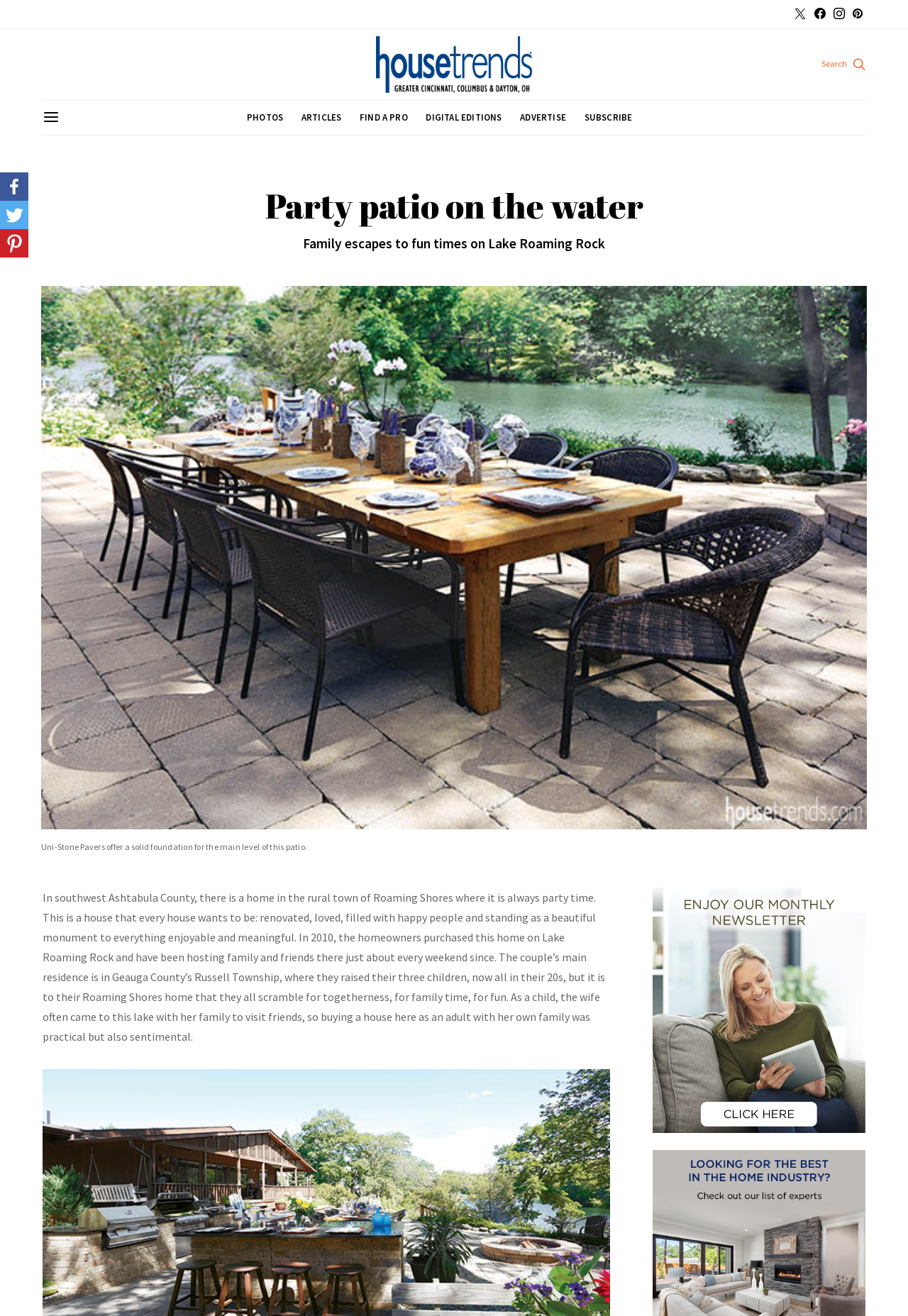What is the purpose of Uni-Stone Pavers?
Look at the screenshot and respond with one word or a short phrase.

Solid foundation